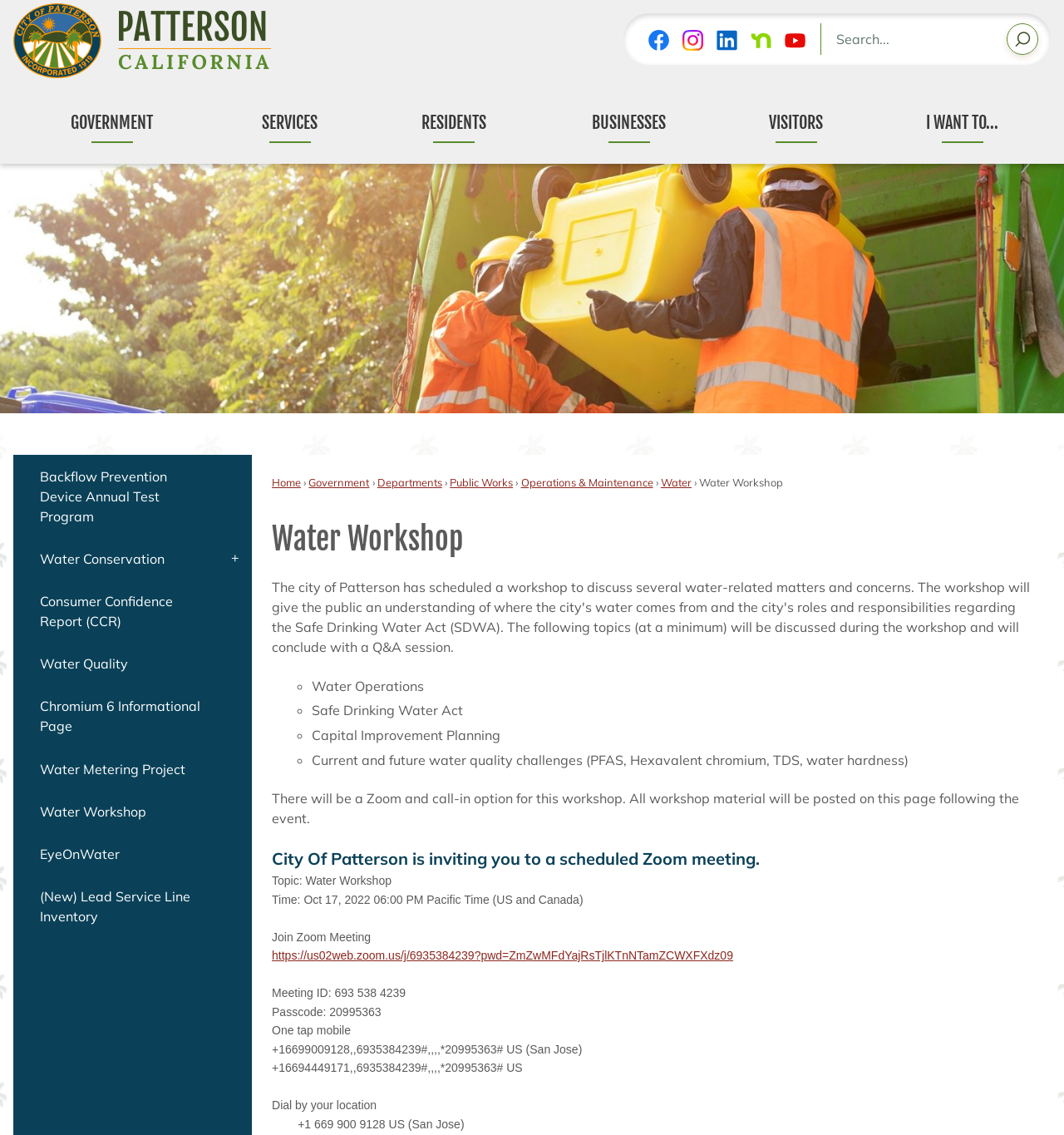Identify the bounding box coordinates of the clickable section necessary to follow the following instruction: "Join the Water Workshop Zoom meeting". The coordinates should be presented as four float numbers from 0 to 1, i.e., [left, top, right, bottom].

[0.255, 0.836, 0.689, 0.848]